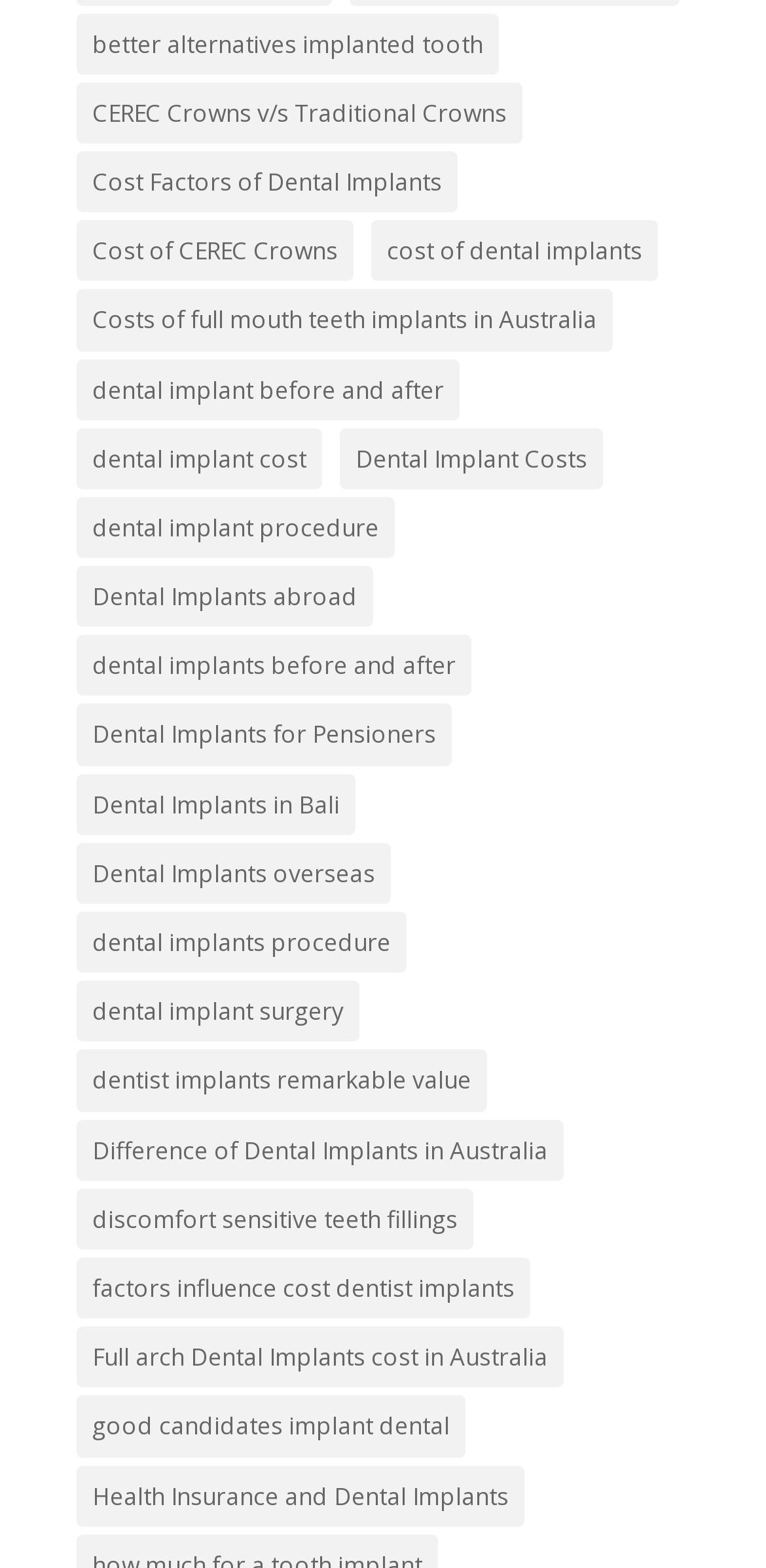Based on the image, provide a detailed and complete answer to the question: 
Are there any links about dental implants in specific locations?

Yes, there are links about dental implants in specific locations, such as 'Dental Implants in Bali' and 'Dental Implants overseas', which suggest that the webpage provides information about dental implants in different parts of the world.